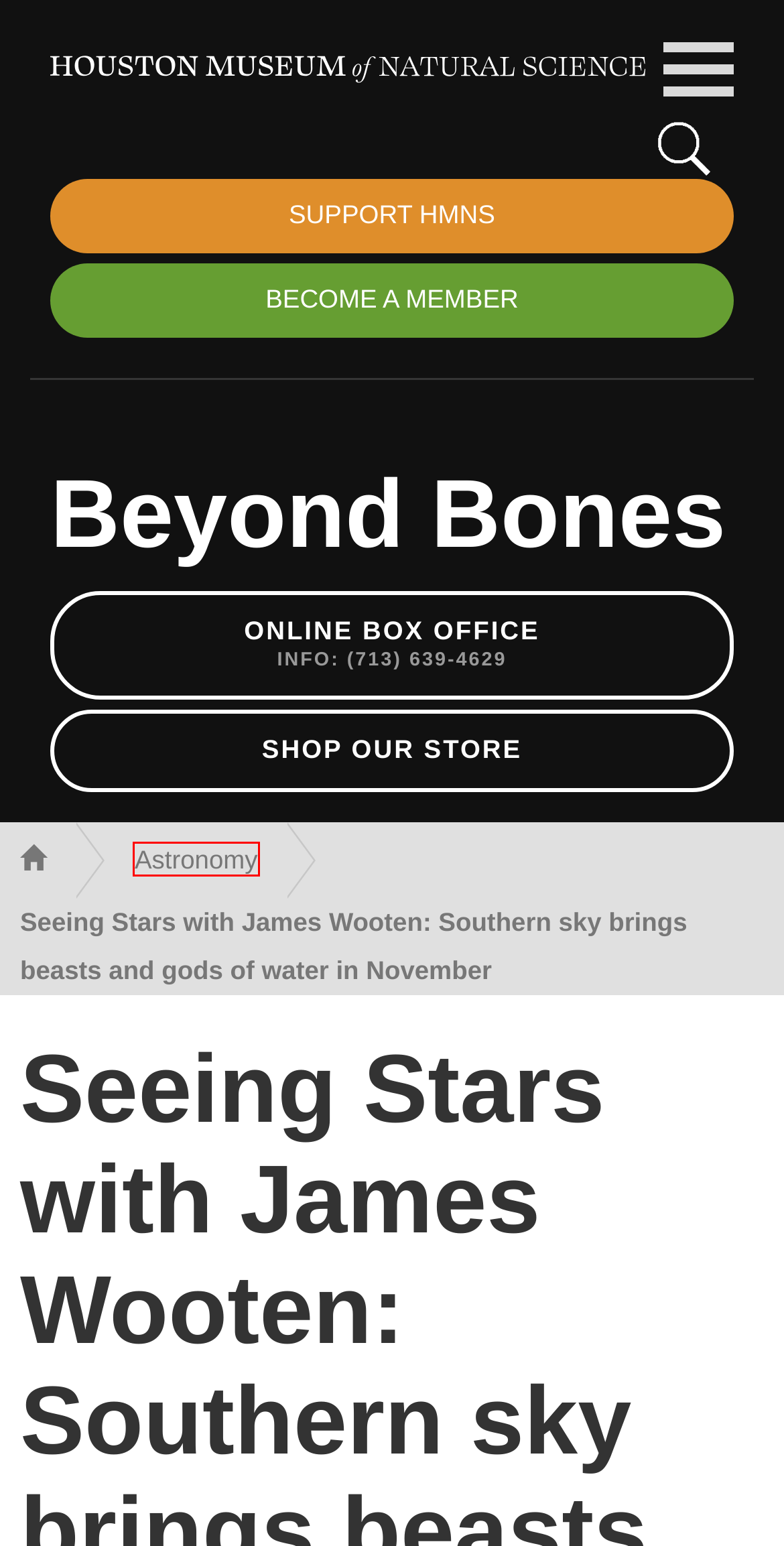View the screenshot of the webpage containing a red bounding box around a UI element. Select the most fitting webpage description for the new page shown after the element in the red bounding box is clicked. Here are the candidates:
A. How To | BEYONDbones
B. 2017 | BEYONDbones
C. October, 2015 | BEYONDbones
D. React+Interact | BEYONDbones
E. Eclipse Mania | April 2024 Sky Happenings | BEYONDbones
F. BEYONDbones
G. New Year, Clear Skies | January Sky Happenings 2024 | BEYONDbones
H. Astronomy | BEYONDbones

H